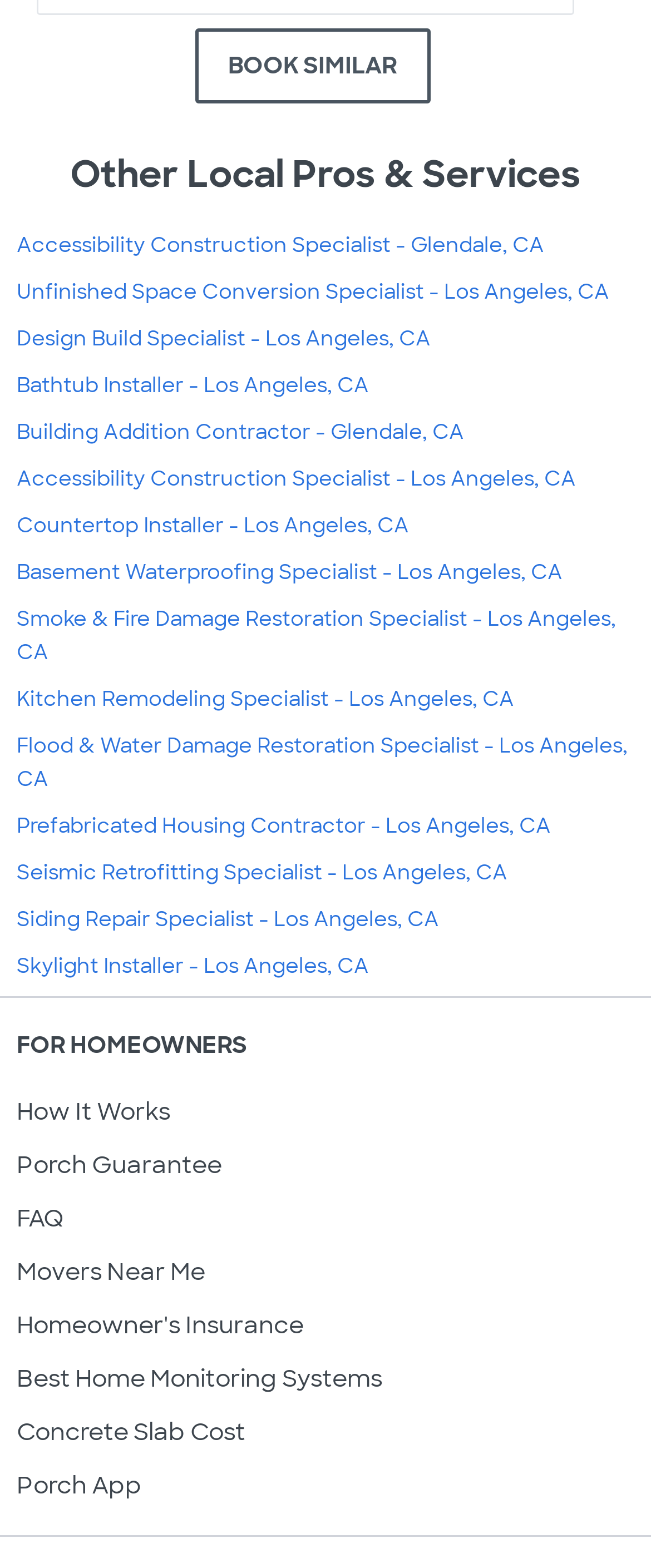Provide a one-word or short-phrase response to the question:
How many links are there under 'Other Local Pros & Services'?

15